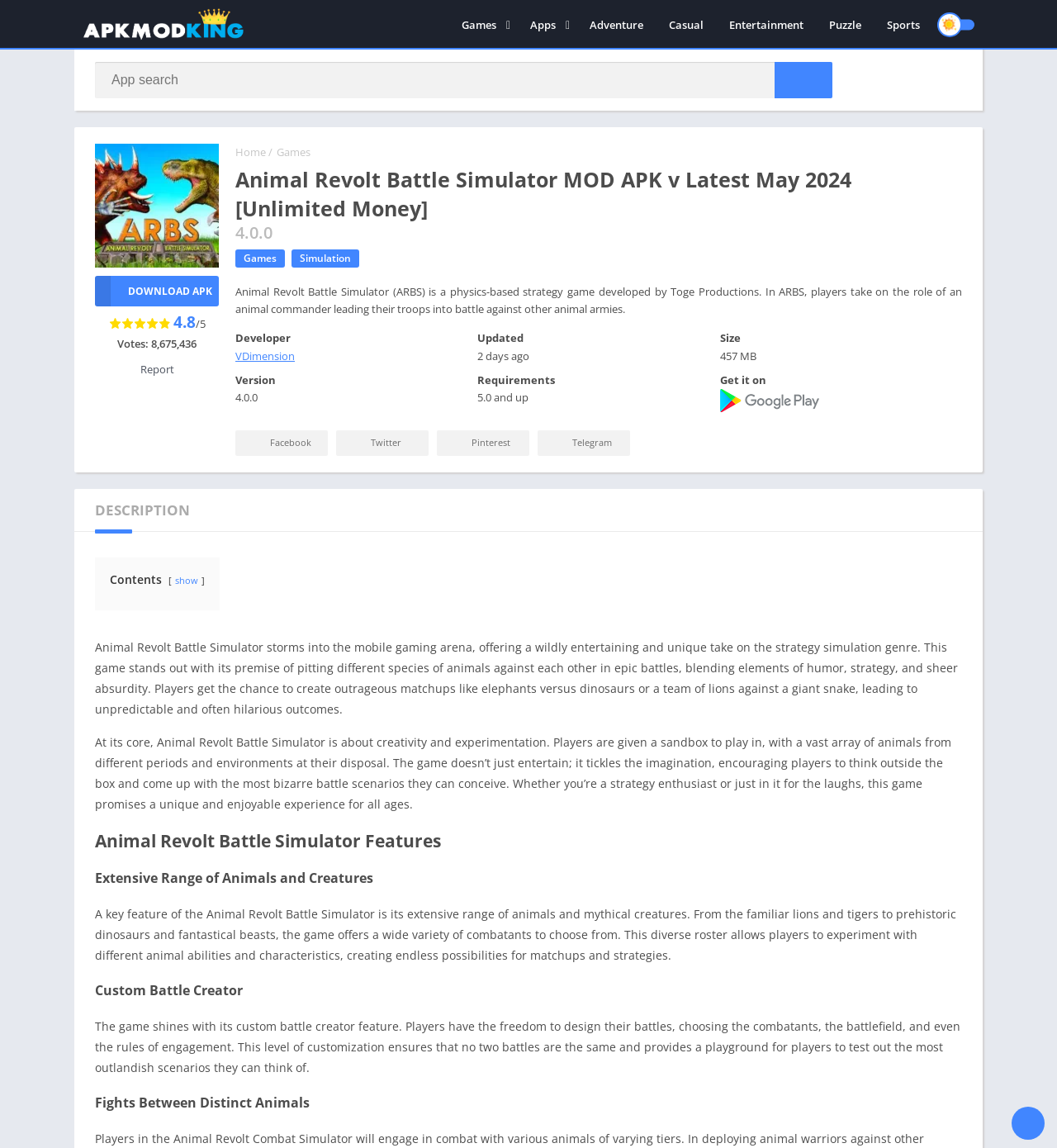Given the element description, predict the bounding box coordinates in the format (top-left x, top-left y, bottom-right x, bottom-right y), using floating point numbers between 0 and 1: Download APK

[0.09, 0.24, 0.207, 0.267]